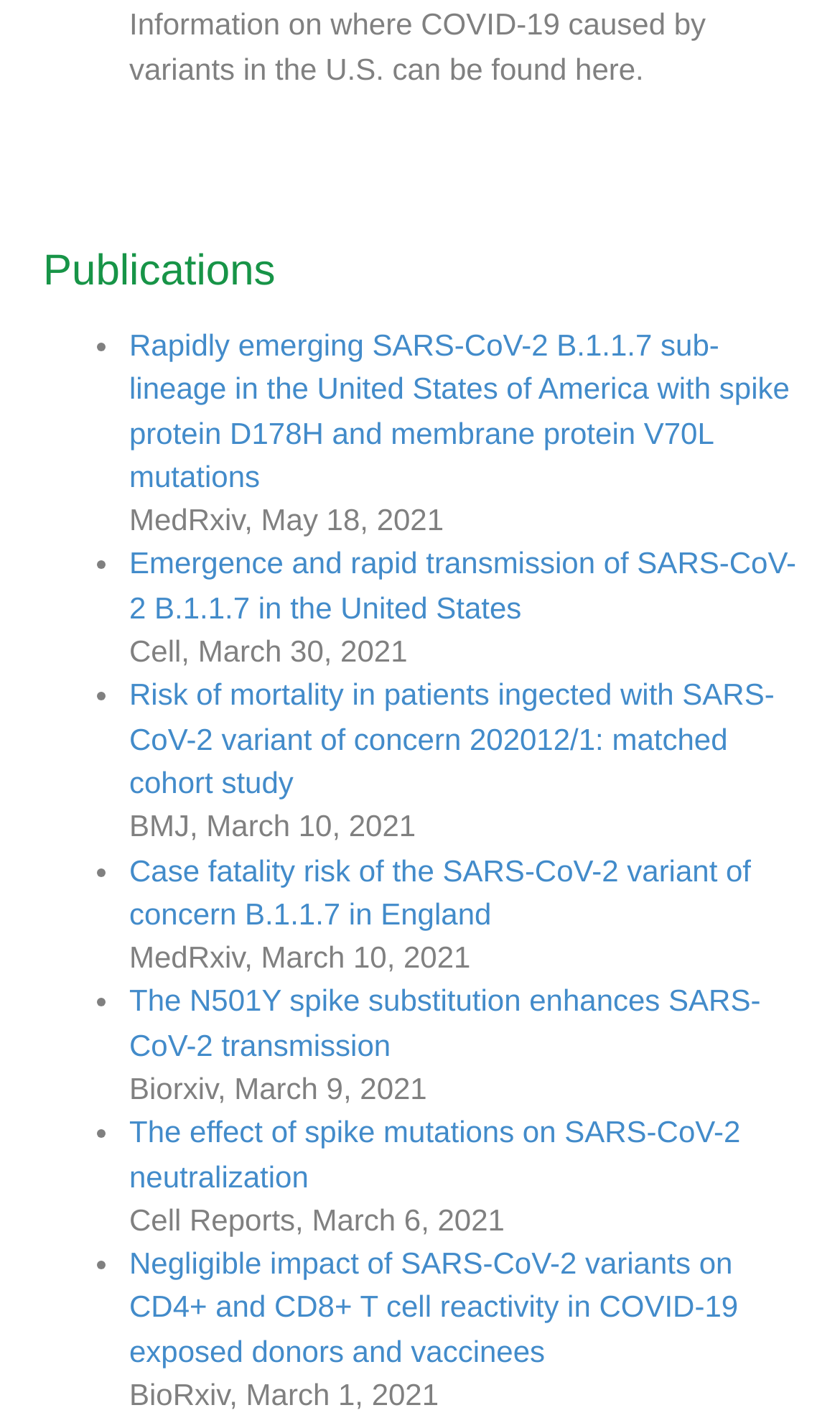Please identify the bounding box coordinates of the element I should click to complete this instruction: 'Access research on the N501Y spike substitution enhances SARS-CoV-2 transmission'. The coordinates should be given as four float numbers between 0 and 1, like this: [left, top, right, bottom].

[0.154, 0.691, 0.905, 0.746]